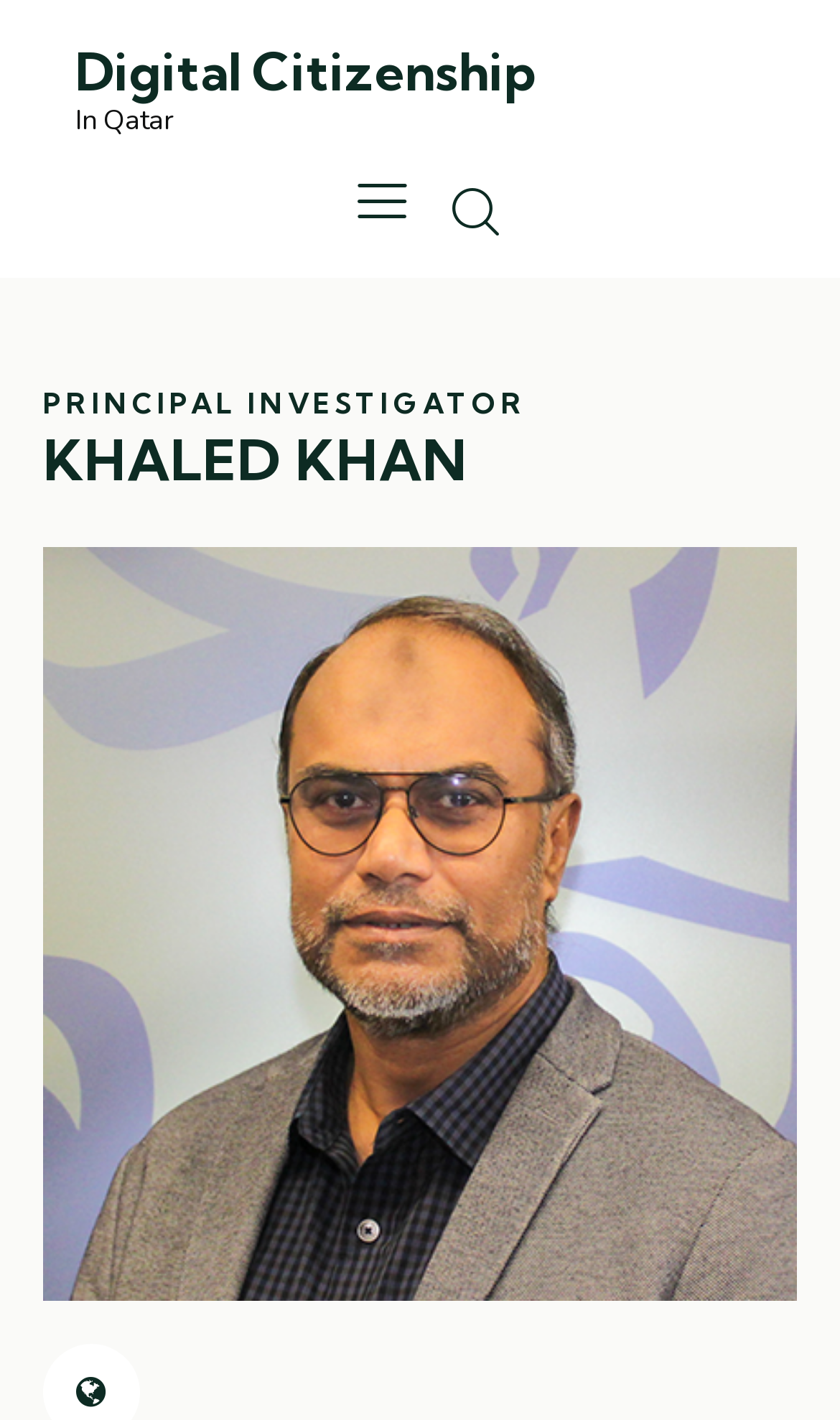Determine the bounding box for the HTML element described here: "Close". The coordinates should be given as [left, top, right, bottom] with each number being a float between 0 and 1.

[0.9, 0.059, 0.944, 0.085]